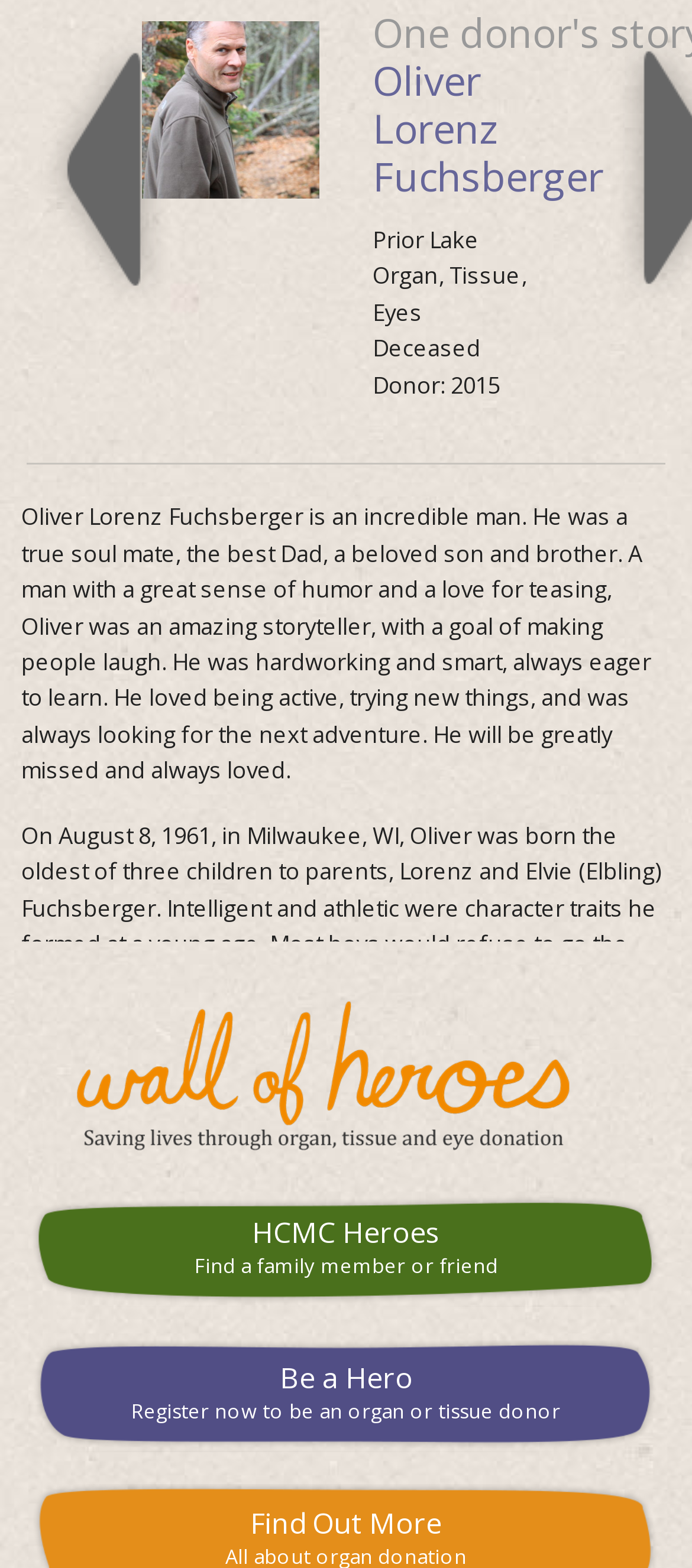What is Oliver's personality like?
Using the image as a reference, give an elaborate response to the question.

The webpage describes Oliver as having a competitive personality, particularly when it came to sports, and also having a great sense of humor and a love for teasing.